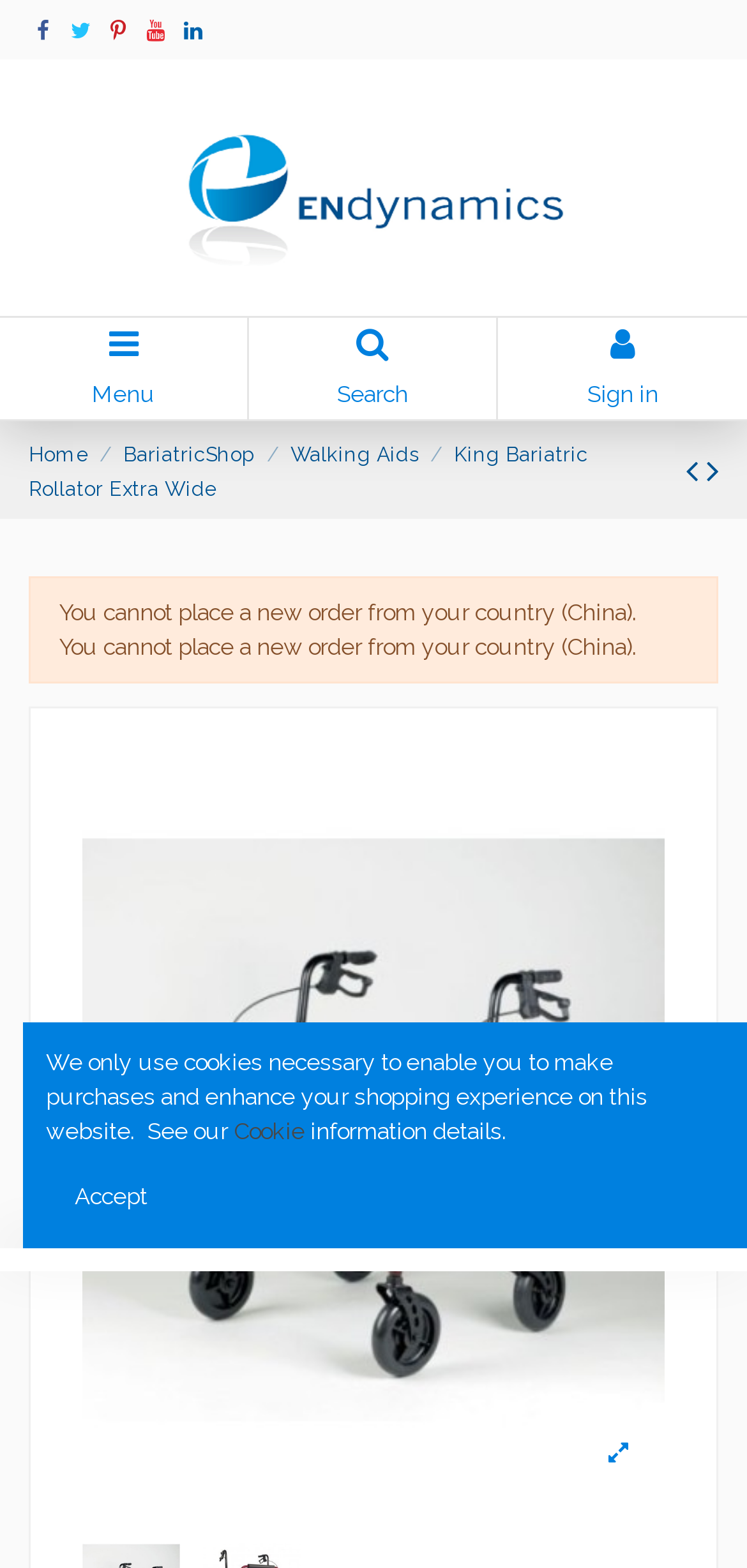How many navigation links are in the header?
Look at the image and respond to the question as thoroughly as possible.

The header section contains five link elements, which are 'ENdynamics Ltd', 'Menu', 'Search', 'Sign in', and several other links that are not explicitly labeled but appear to be navigation links.